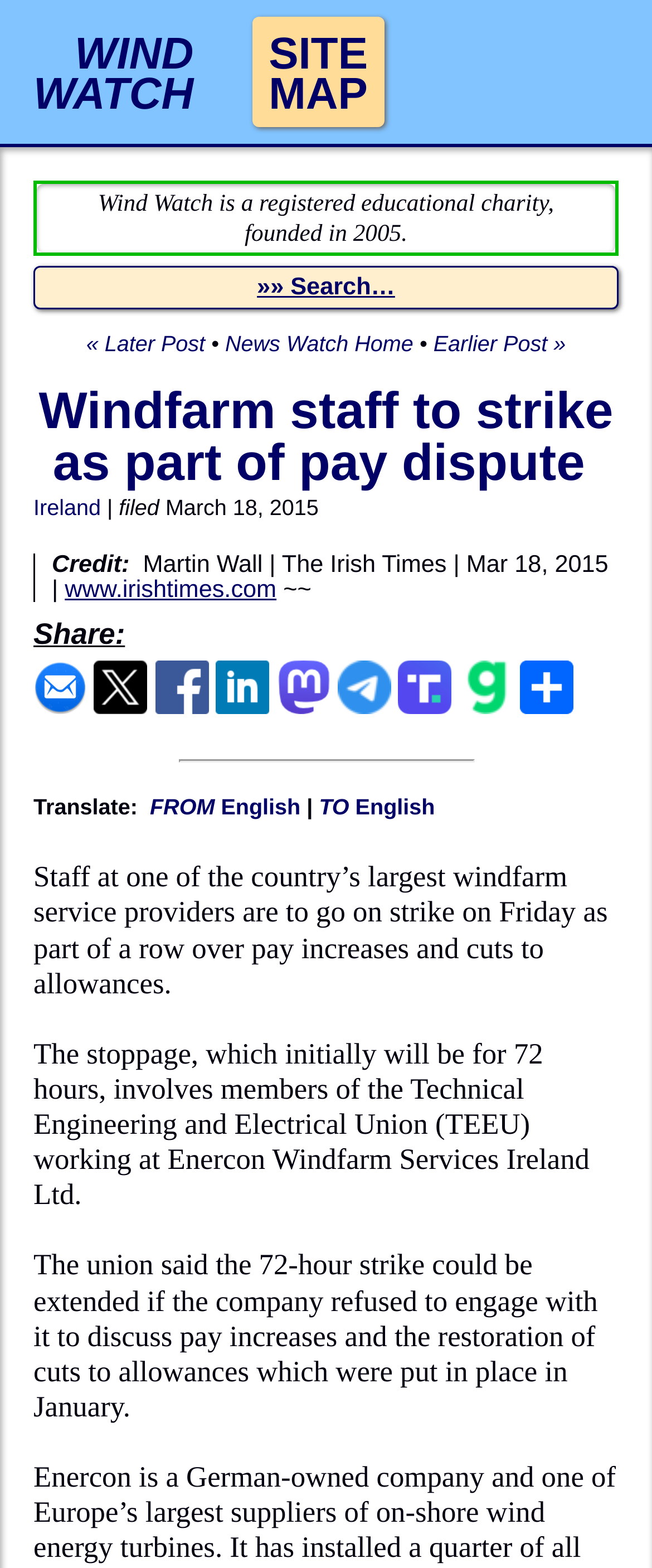Identify and provide the text of the main header on the webpage.

Windfarm staff to strike as part of pay dispute 